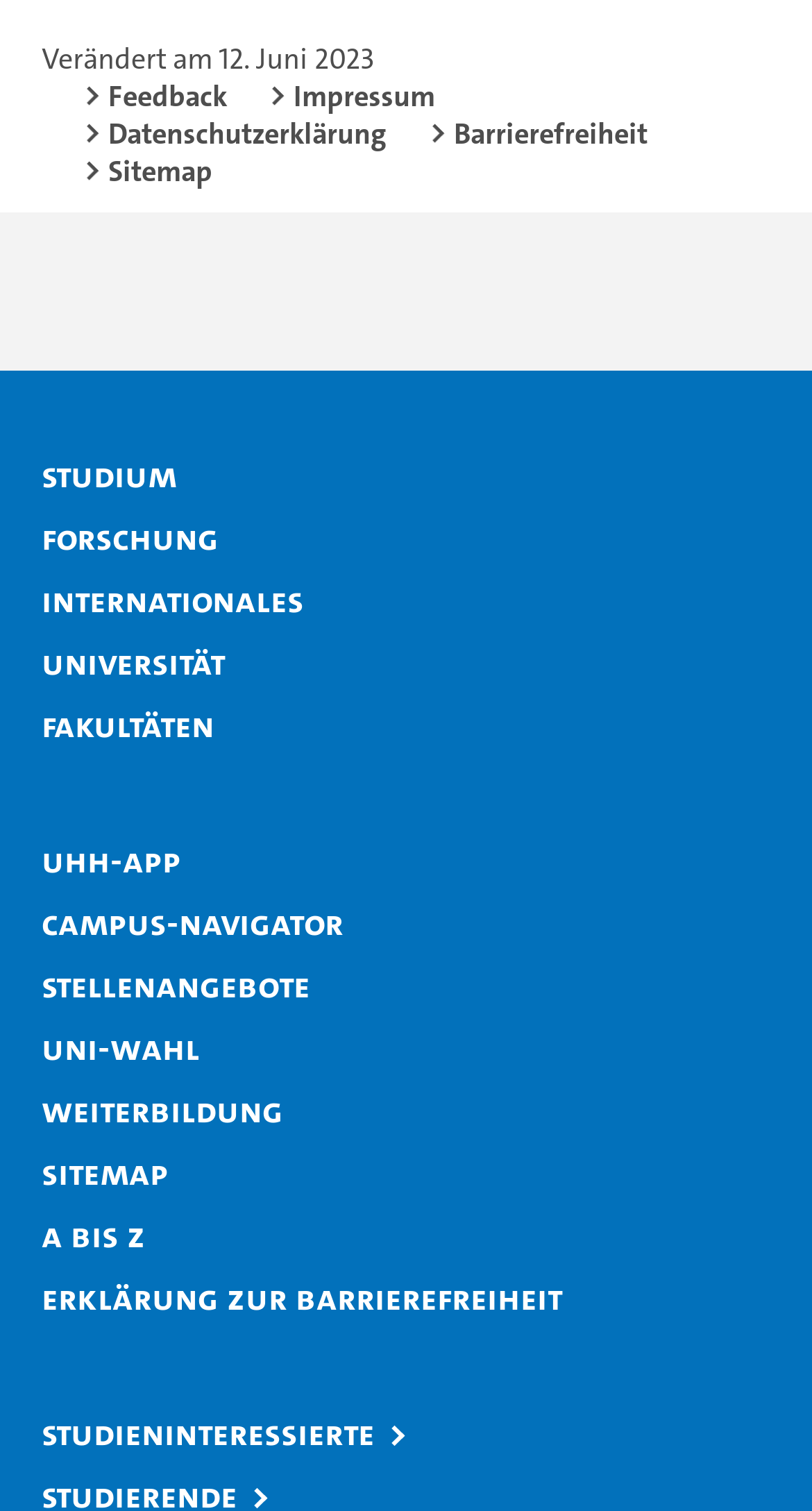What is the last link in the main navigation?
Please interpret the details in the image and answer the question thoroughly.

The last link in the main navigation is 'Erklärung zur Barrierefreiheit', which is located at the bottom of the navigation menu.